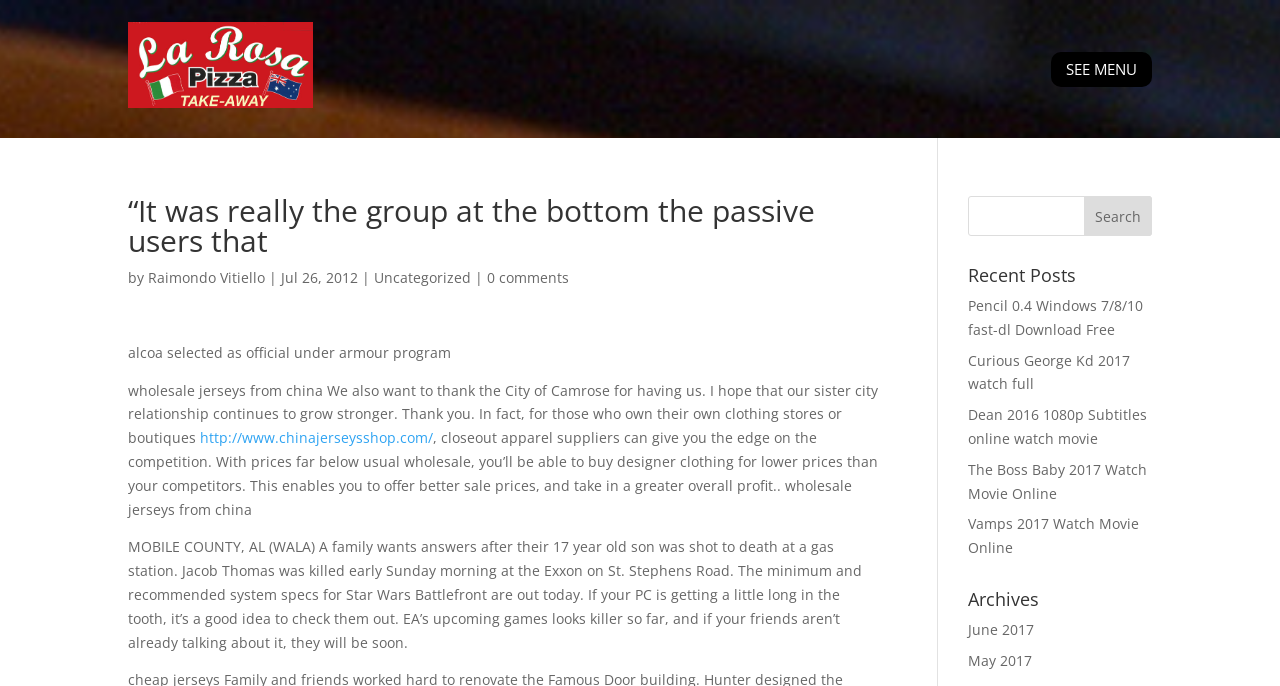Can you pinpoint the bounding box coordinates for the clickable element required for this instruction: "Read the post by Raimondo Vitiello"? The coordinates should be four float numbers between 0 and 1, i.e., [left, top, right, bottom].

[0.116, 0.391, 0.207, 0.418]